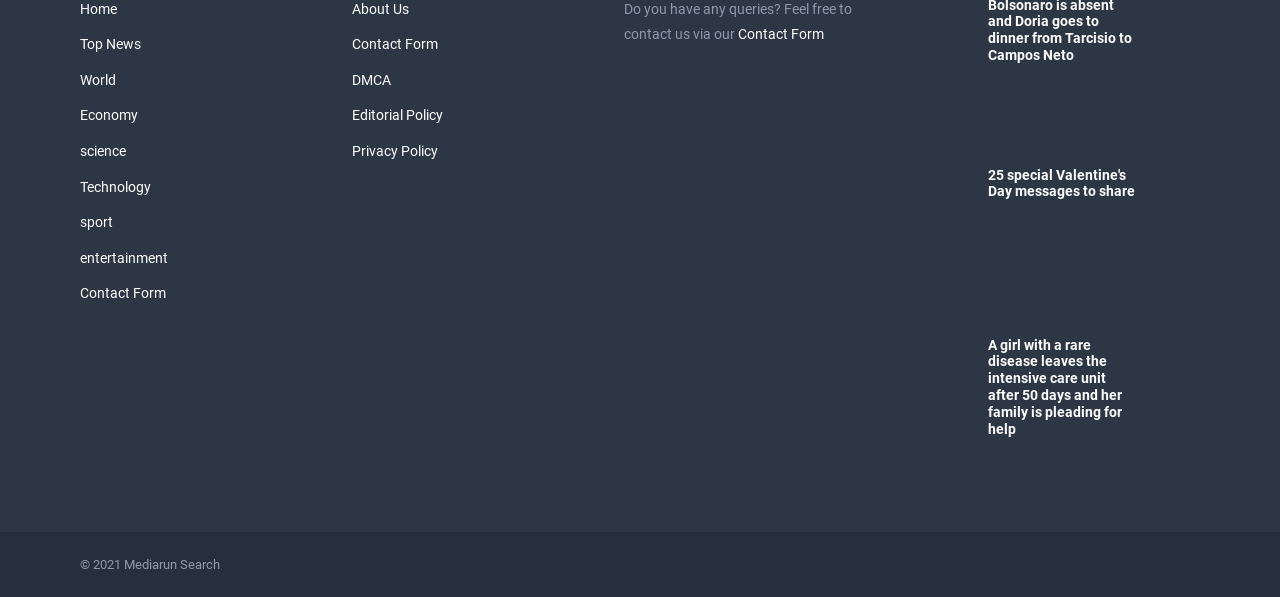Determine the bounding box coordinates of the clickable area required to perform the following instruction: "read about world news". The coordinates should be represented as four float numbers between 0 and 1: [left, top, right, bottom].

[0.062, 0.12, 0.091, 0.147]